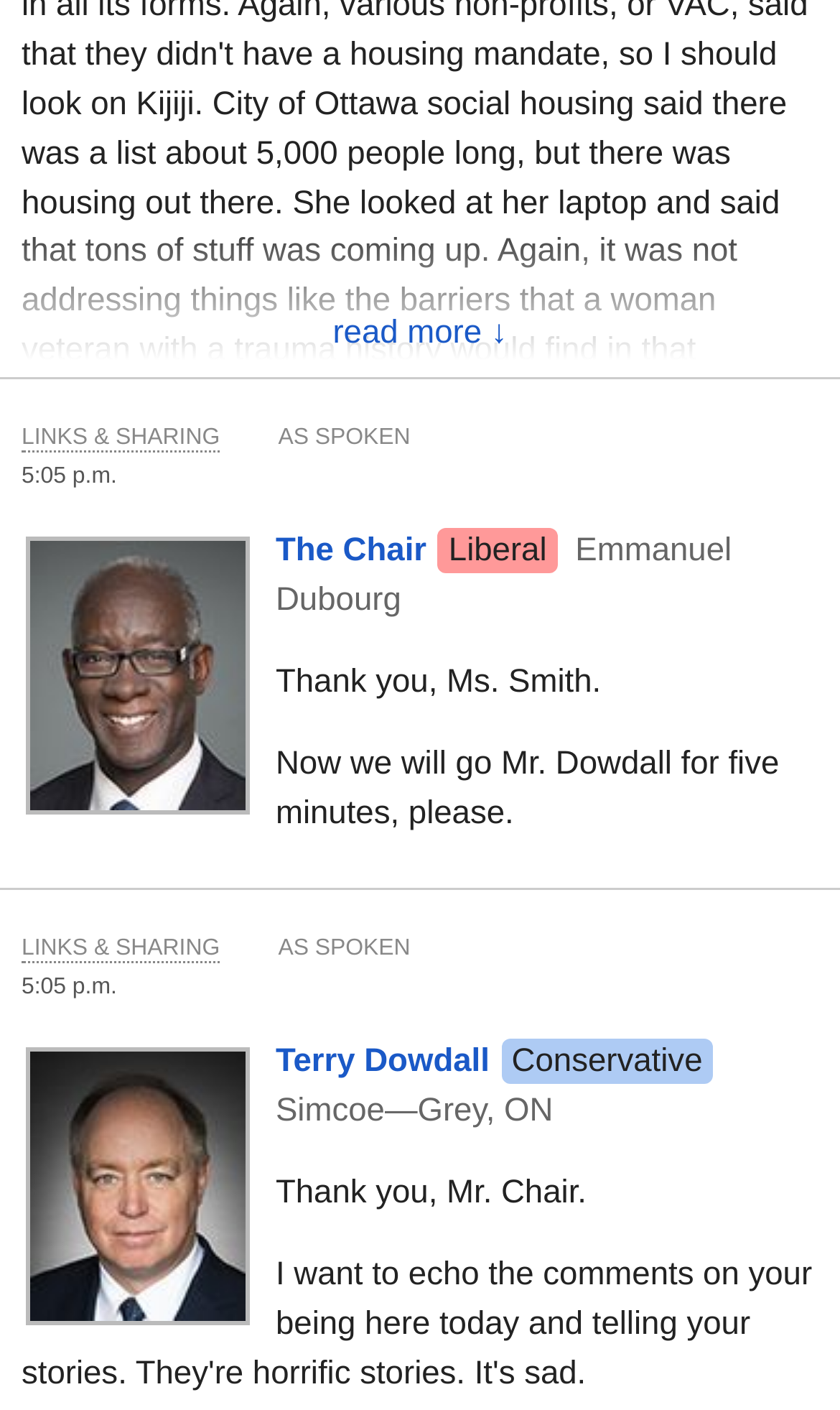Give a one-word or one-phrase response to the question:
How many main categories are available in the footer?

5